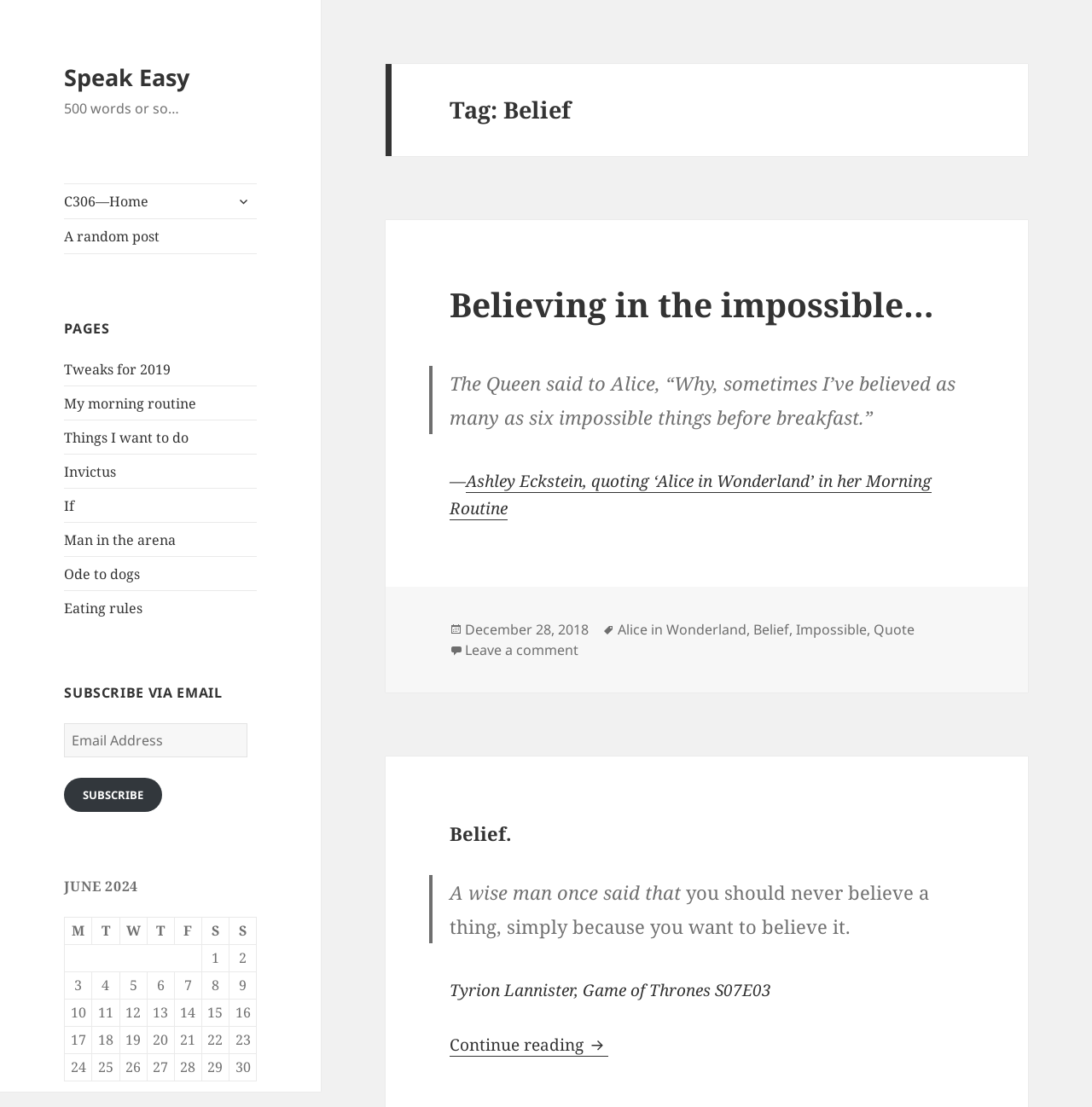Locate the bounding box coordinates of the element that should be clicked to execute the following instruction: "Subscribe via email".

[0.059, 0.703, 0.149, 0.734]